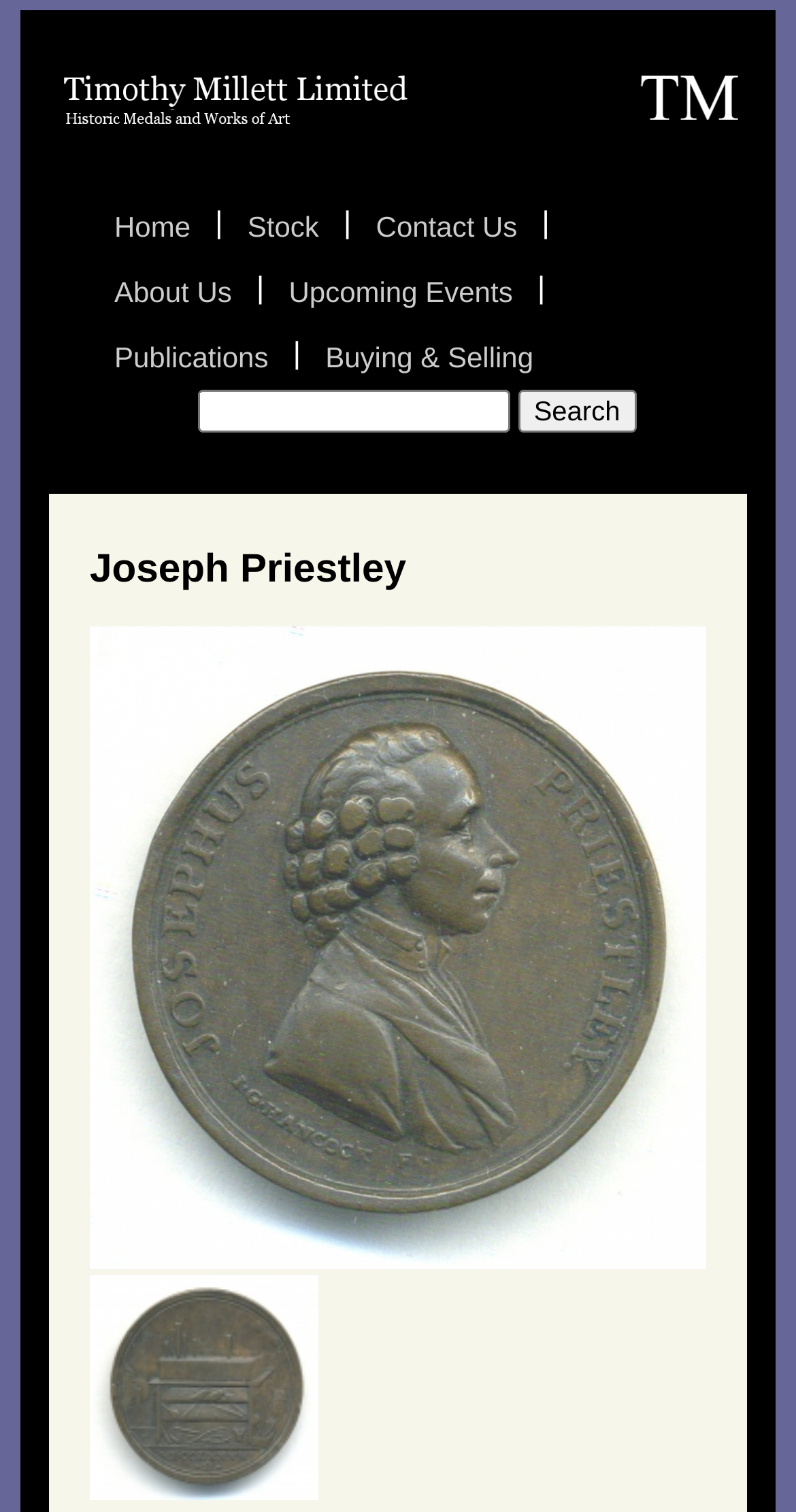Mark the bounding box of the element that matches the following description: "value="Search"".

[0.65, 0.258, 0.799, 0.286]